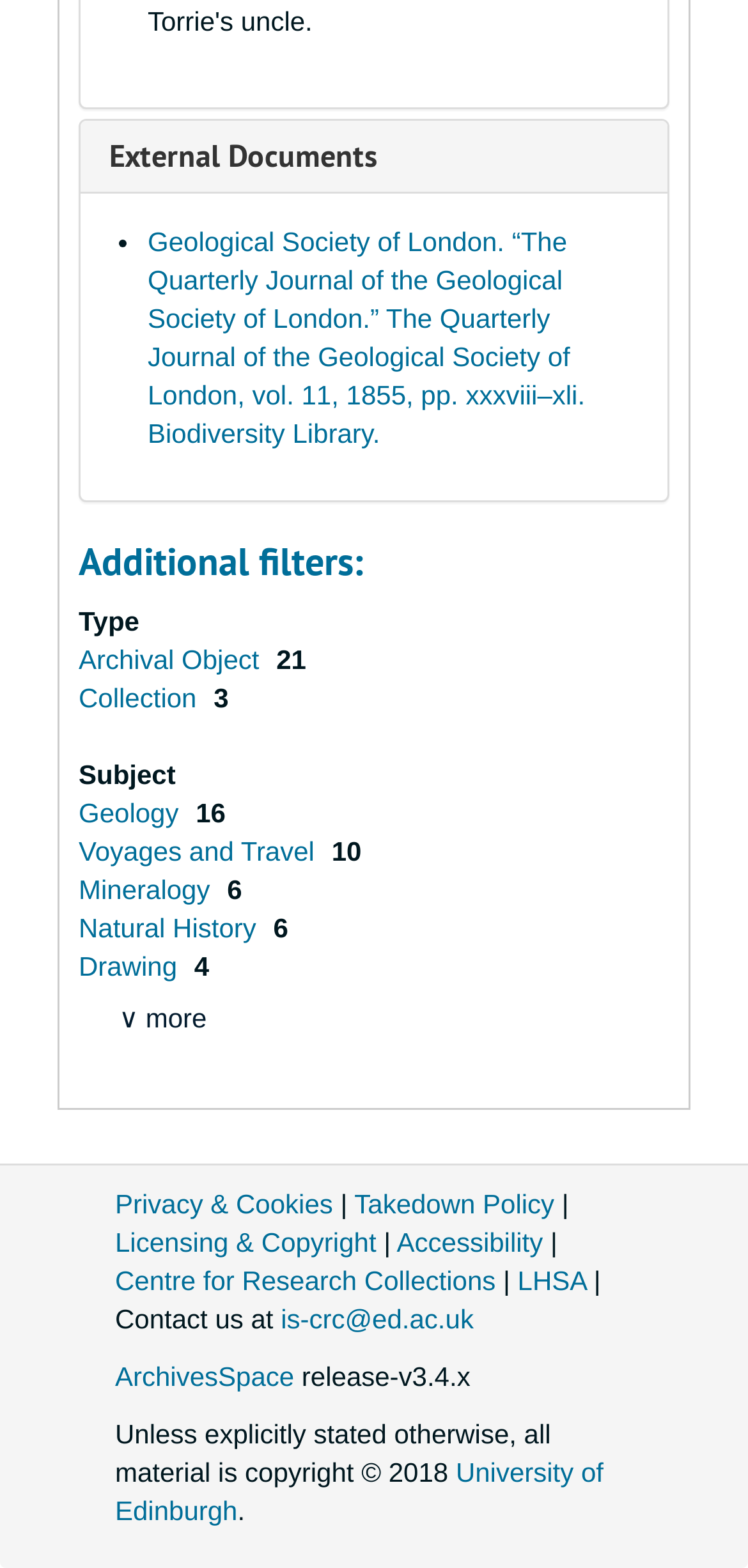Indicate the bounding box coordinates of the element that must be clicked to execute the instruction: "Filter by Archival Object". The coordinates should be given as four float numbers between 0 and 1, i.e., [left, top, right, bottom].

[0.105, 0.411, 0.357, 0.43]